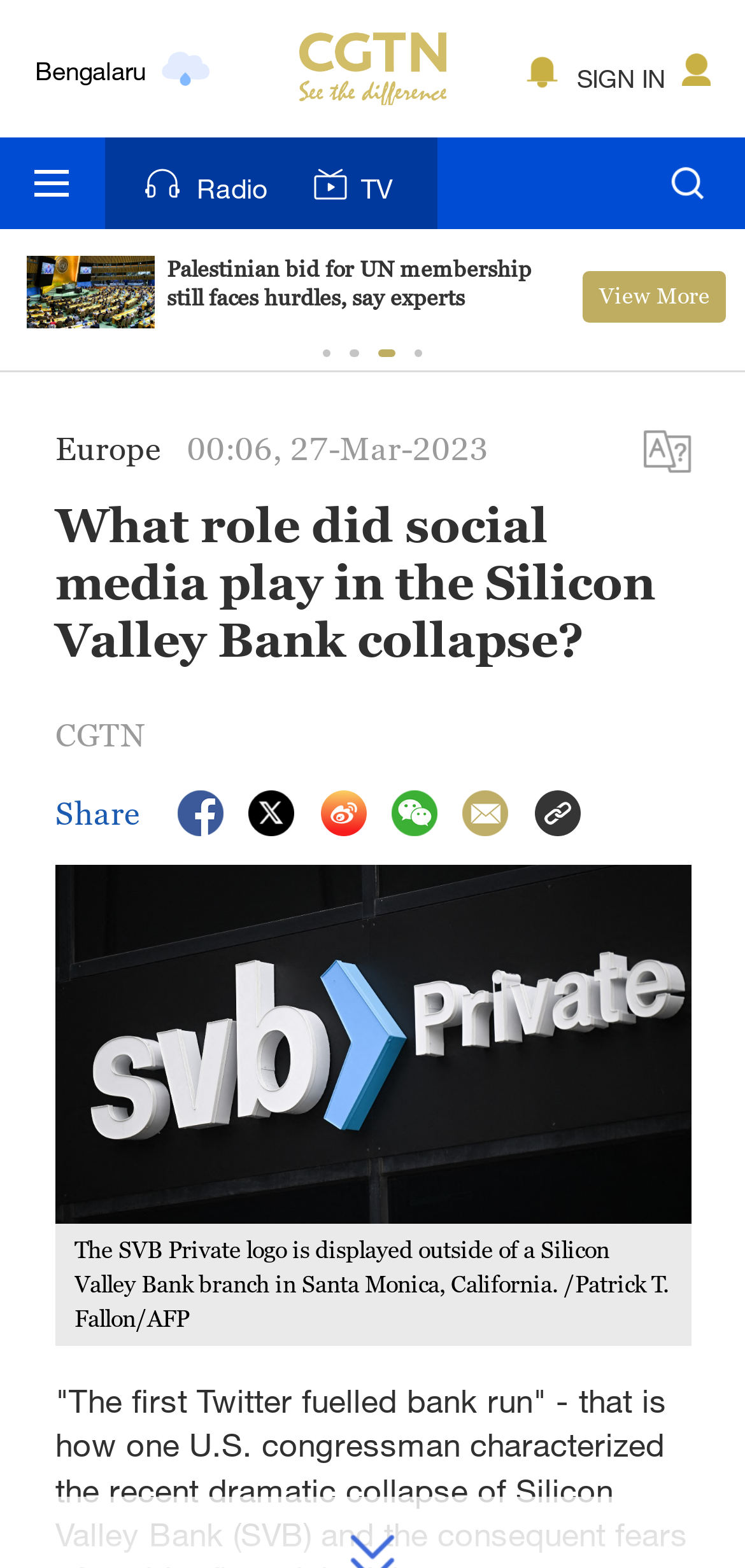Based on the image, provide a detailed response to the question:
What is the name of the news organization?

I looked for the name of the news organization and found it at the top of the article, which is CGTN.